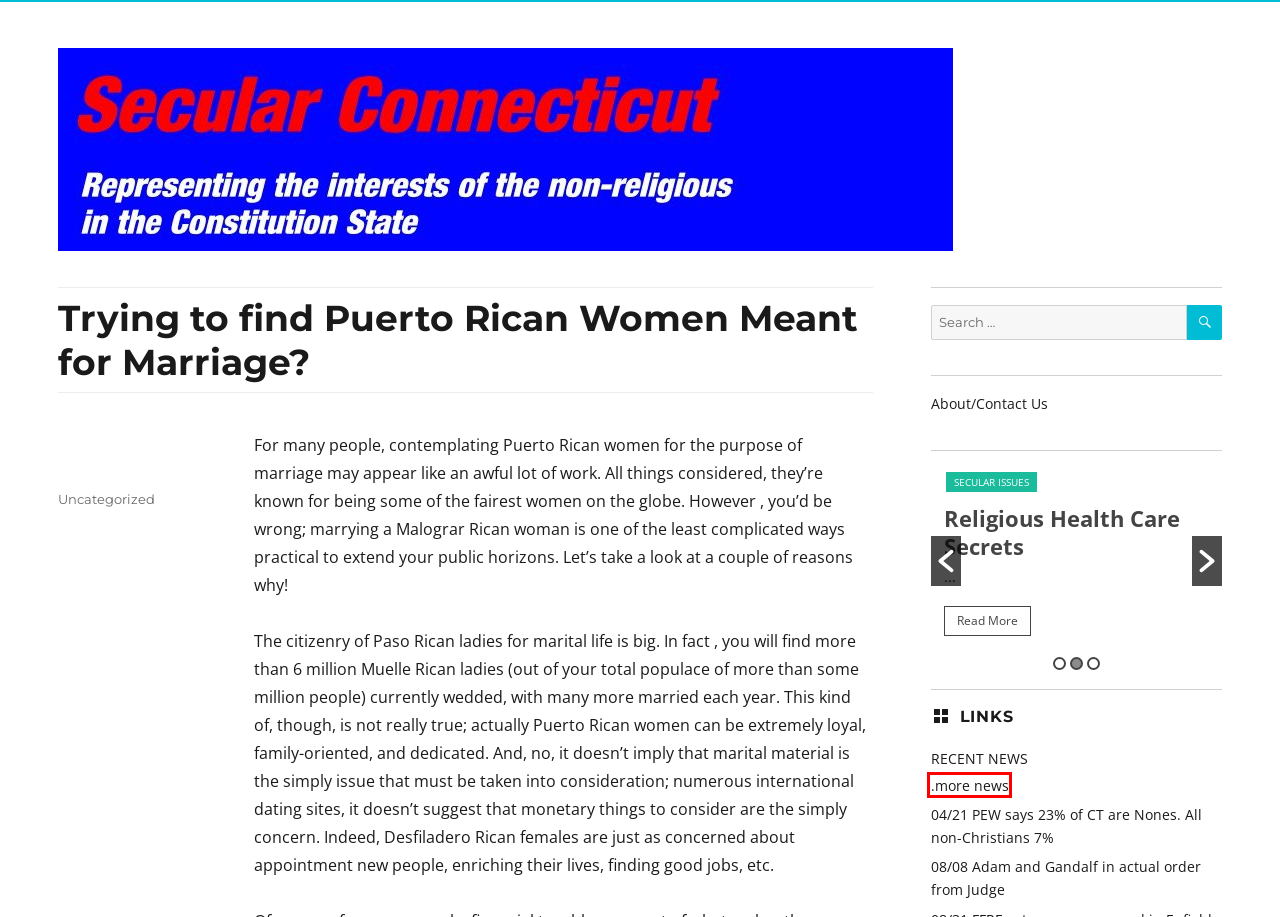You are presented with a screenshot of a webpage containing a red bounding box around a particular UI element. Select the best webpage description that matches the new webpage after clicking the element within the bounding box. Here are the candidates:
A. Secular Connecticut
B. Civil Rights: A Half-Century Behind | Secular Connecticut
C. CT: A Theocratic State? | Secular Connecticut
D. Uncategorized | Secular Connecticut
E. More News | Secular Connecticut
F. Religious Health Care Secrets | Secular Connecticut
G. About/Contact Us | Secular Connecticut
H. Secular Issues | Secular Connecticut

E